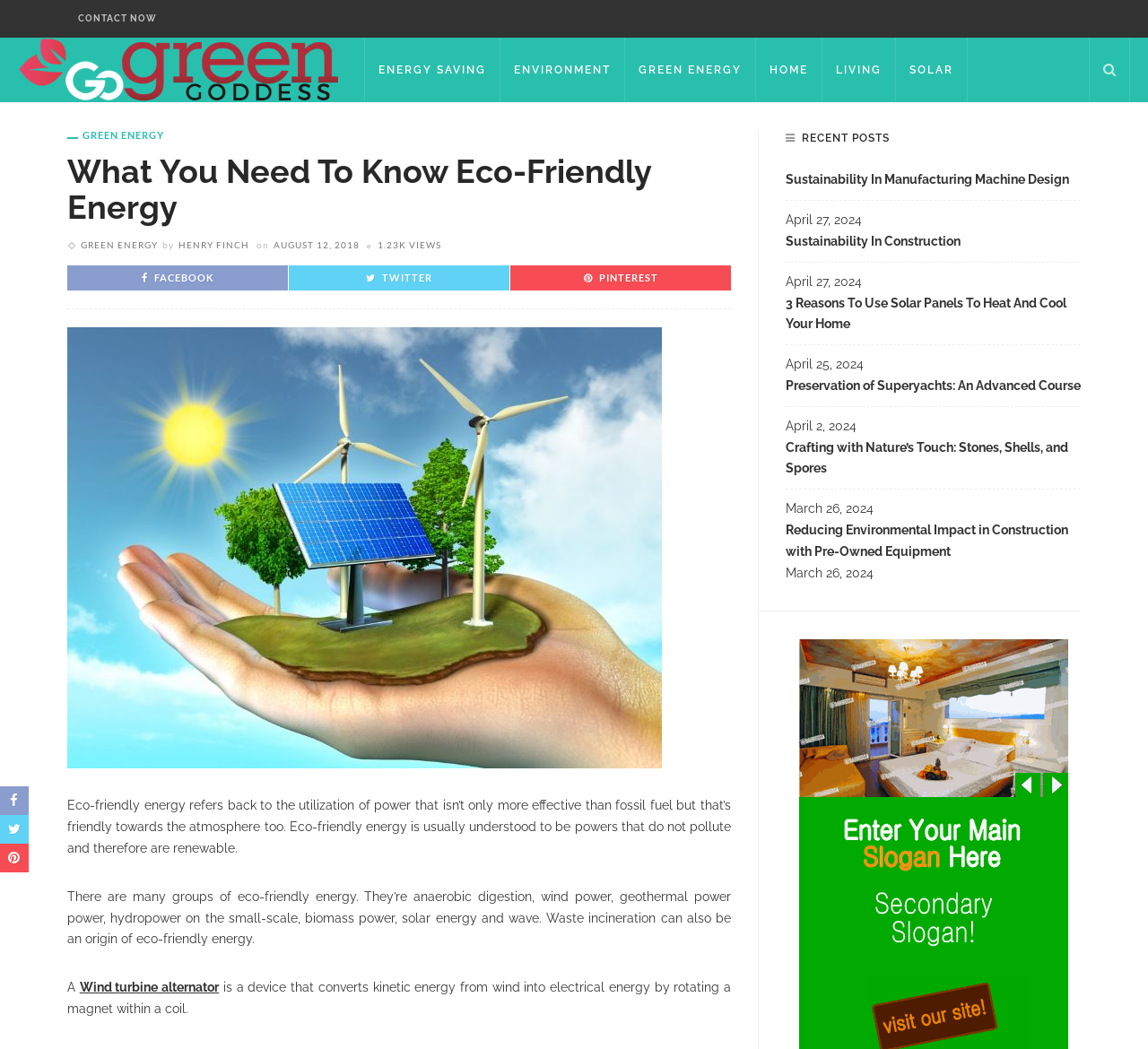What is the topic of the article?
Answer the question with as much detail as you can, using the image as a reference.

I determined the topic of the article by reading the StaticText 'Eco-friendly energy refers back to the utilization of power that isn’t only more effective than fossil fuel but that’s friendly towards the atmosphere too. Eco-friendly energy is usually understood to be powers that do not pollute and therefore are renewable.' which is located at the top of the webpage, indicating that the article is about eco-friendly energy.